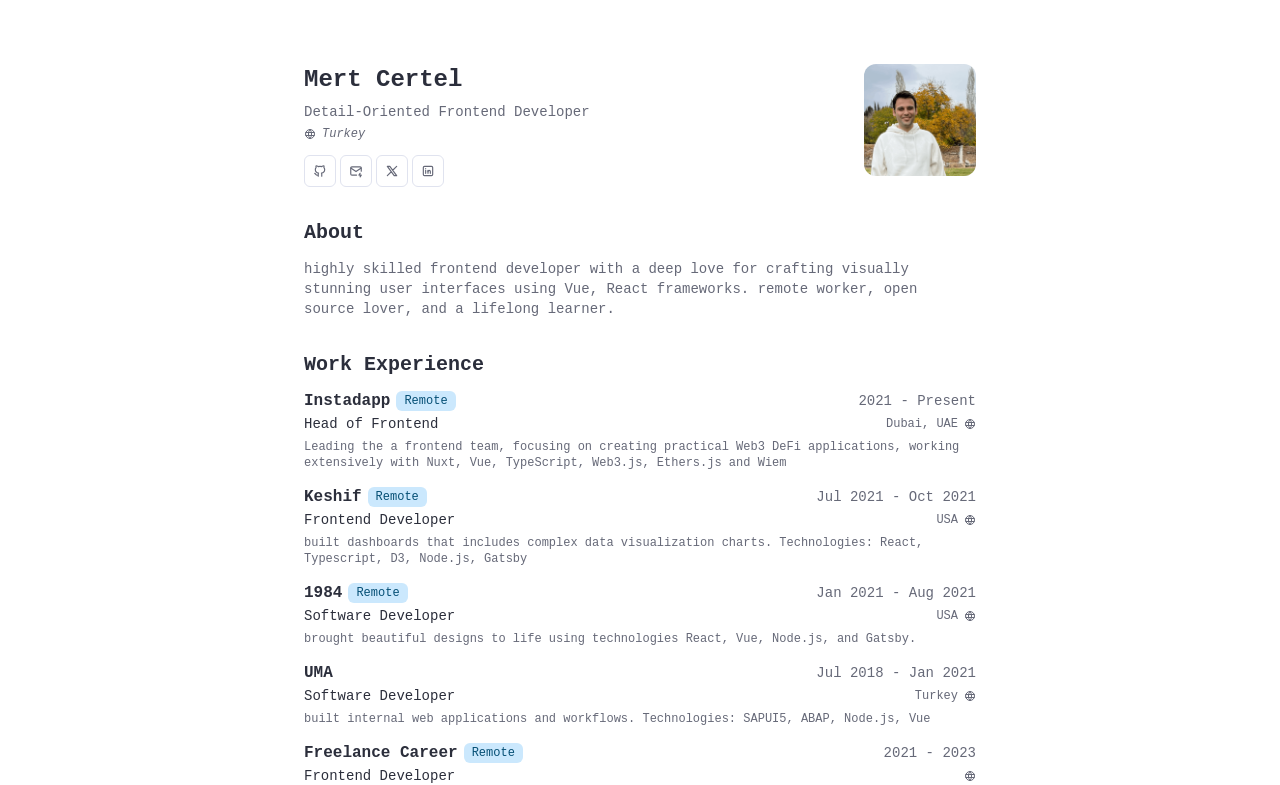Determine the bounding box coordinates for the clickable element to execute this instruction: "visit Mert Certel's Github page". Provide the coordinates as four float numbers between 0 and 1, i.e., [left, top, right, bottom].

[0.238, 0.197, 0.262, 0.238]